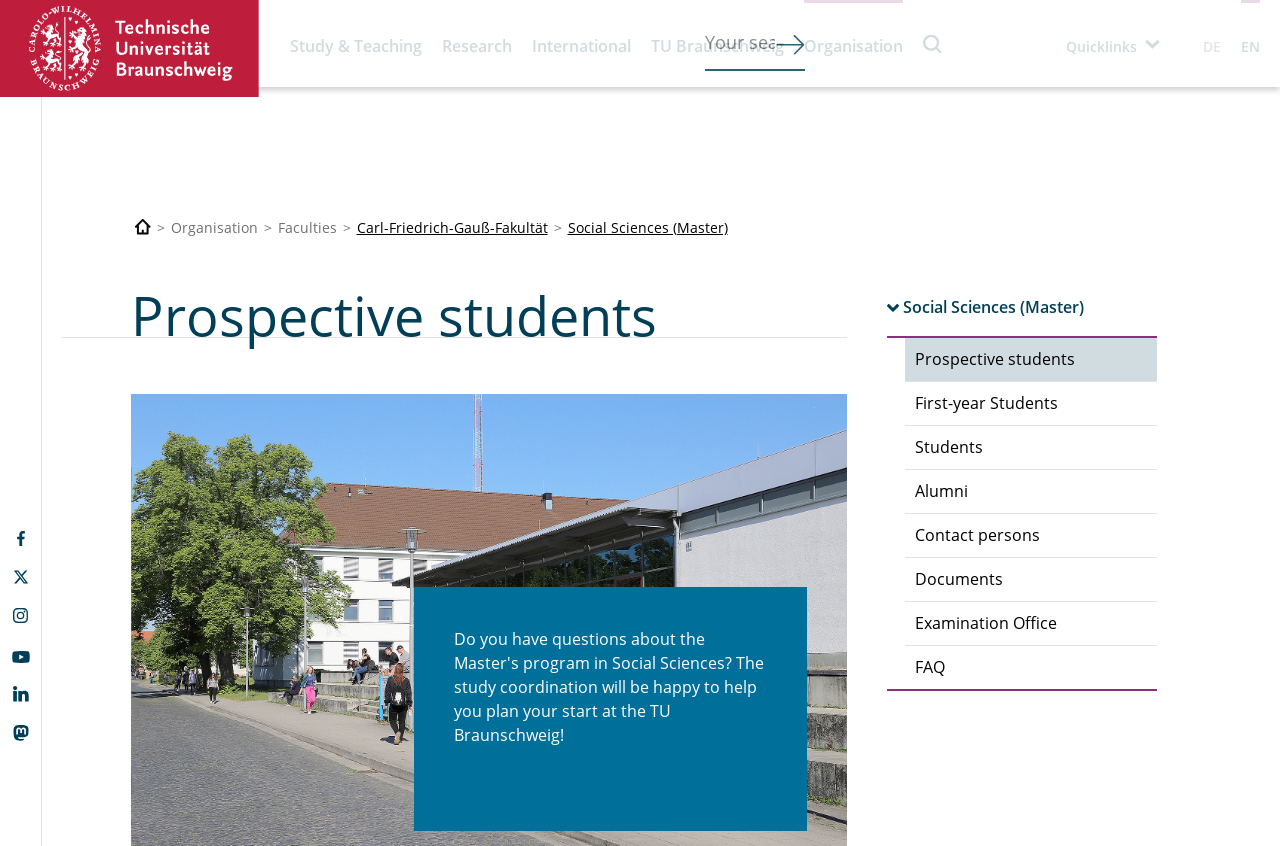What is the last link in the navigation section?
Provide a detailed answer to the question, using the image to inform your response.

I looked at the navigation section and found that the last link is 'Social Sciences (Master)', which is a link to a specific program or course.